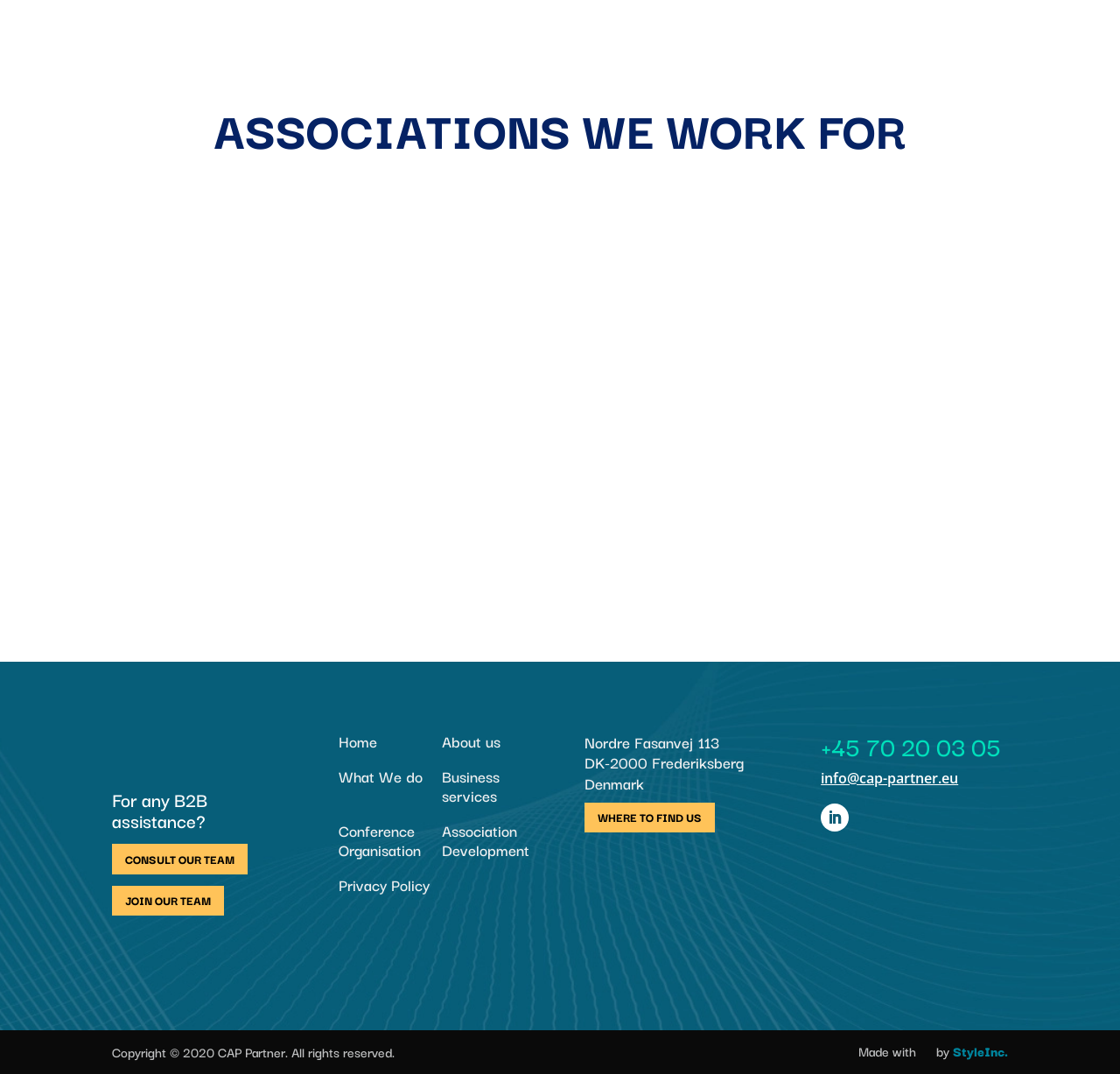Use a single word or phrase to answer the question: 
What is the phone number of the organization?

+45 70 20 03 05